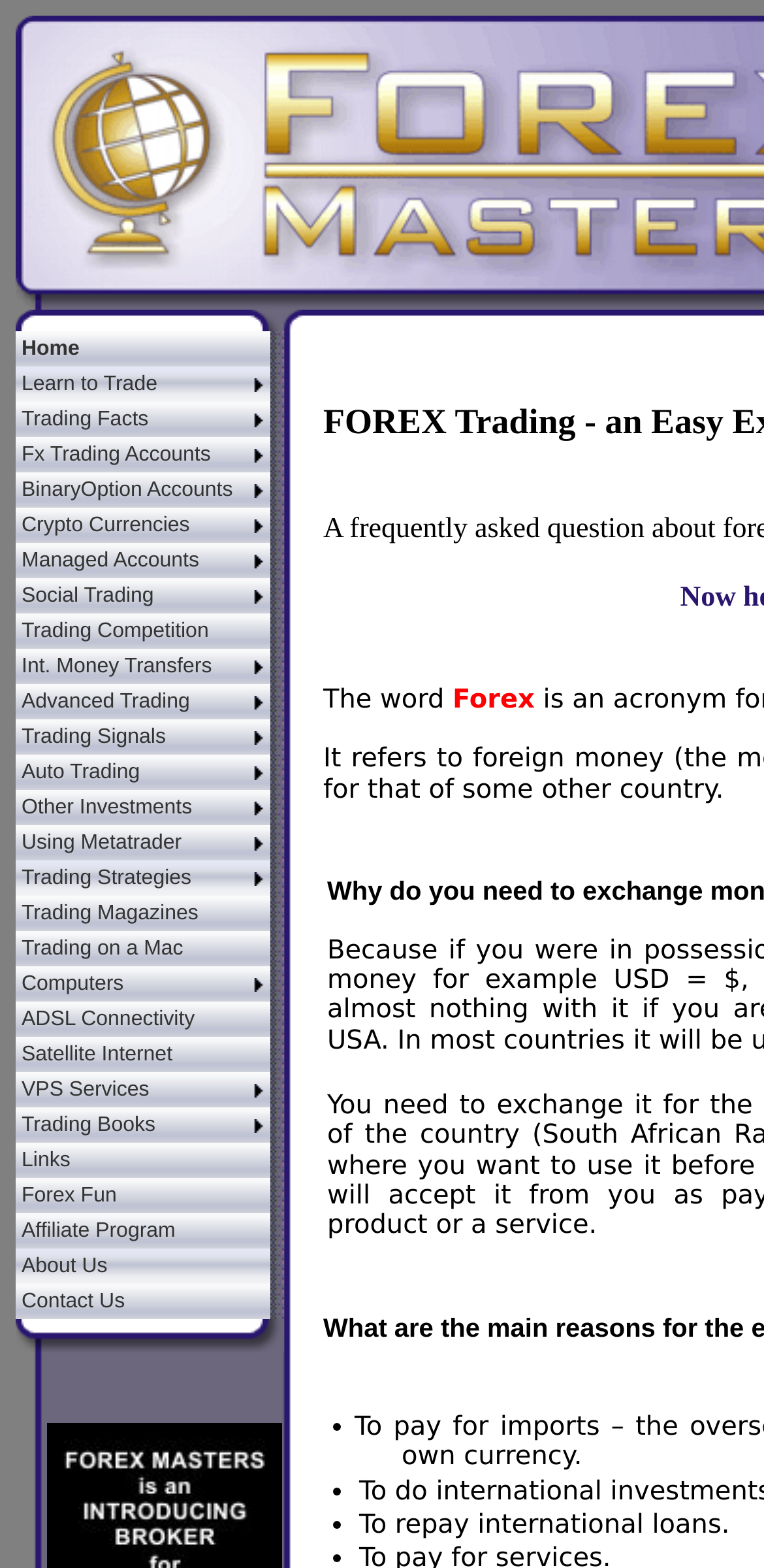Is there information about training courses on the webpage?
Please use the image to deliver a detailed and complete answer.

I found the link 'Learn to Trade' which has a corresponding table cell with the text 'Information on Training Courses', indicating that there is information about training courses on the webpage.